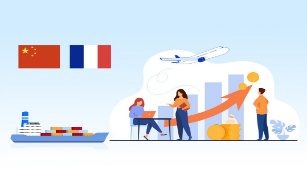What do the graphs with upward trends represent?
From the image, provide a succinct answer in one word or a short phrase.

Economic growth